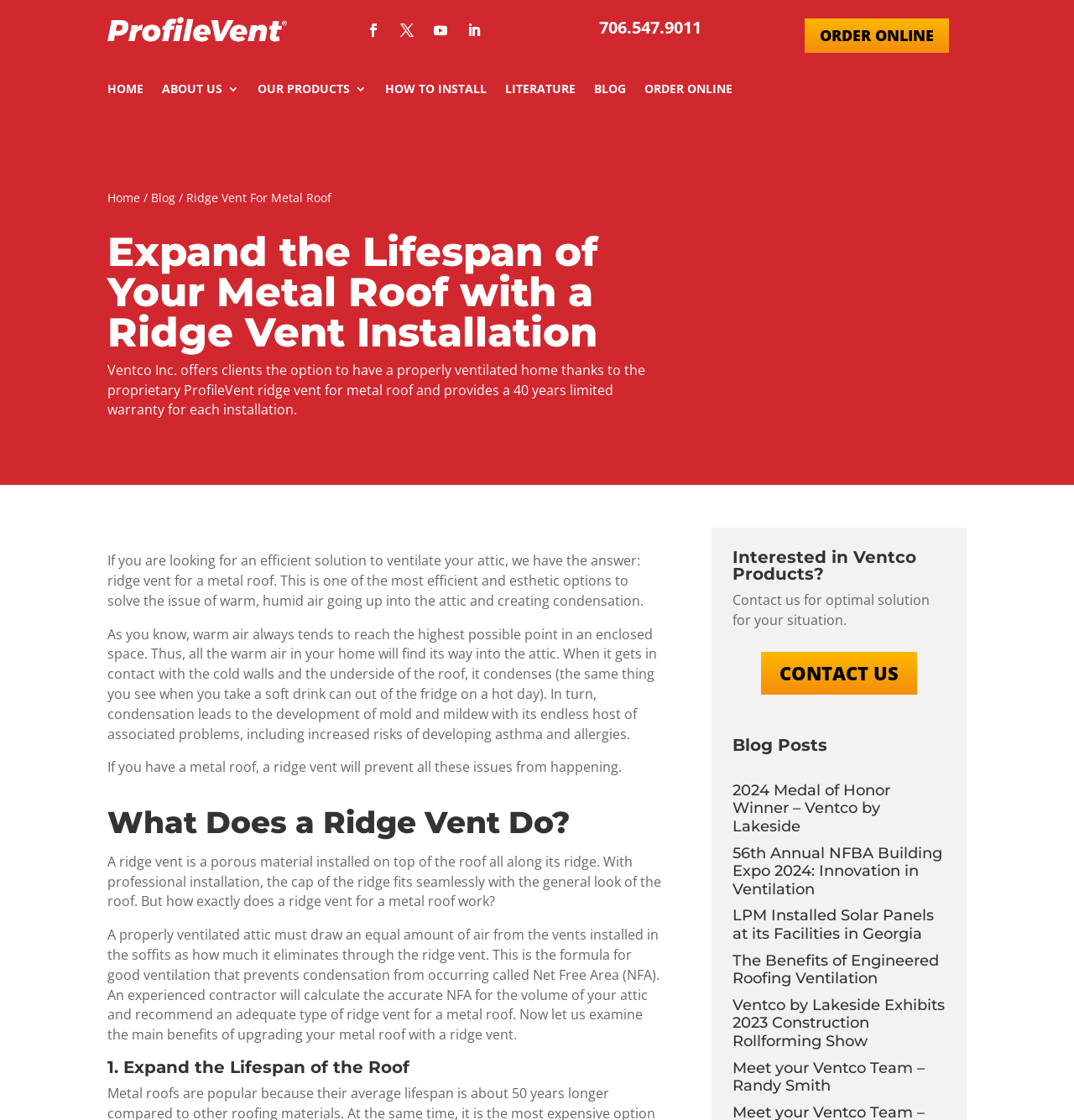Use a single word or phrase to answer the question: 
What is the phone number on the webpage?

706.547.9011